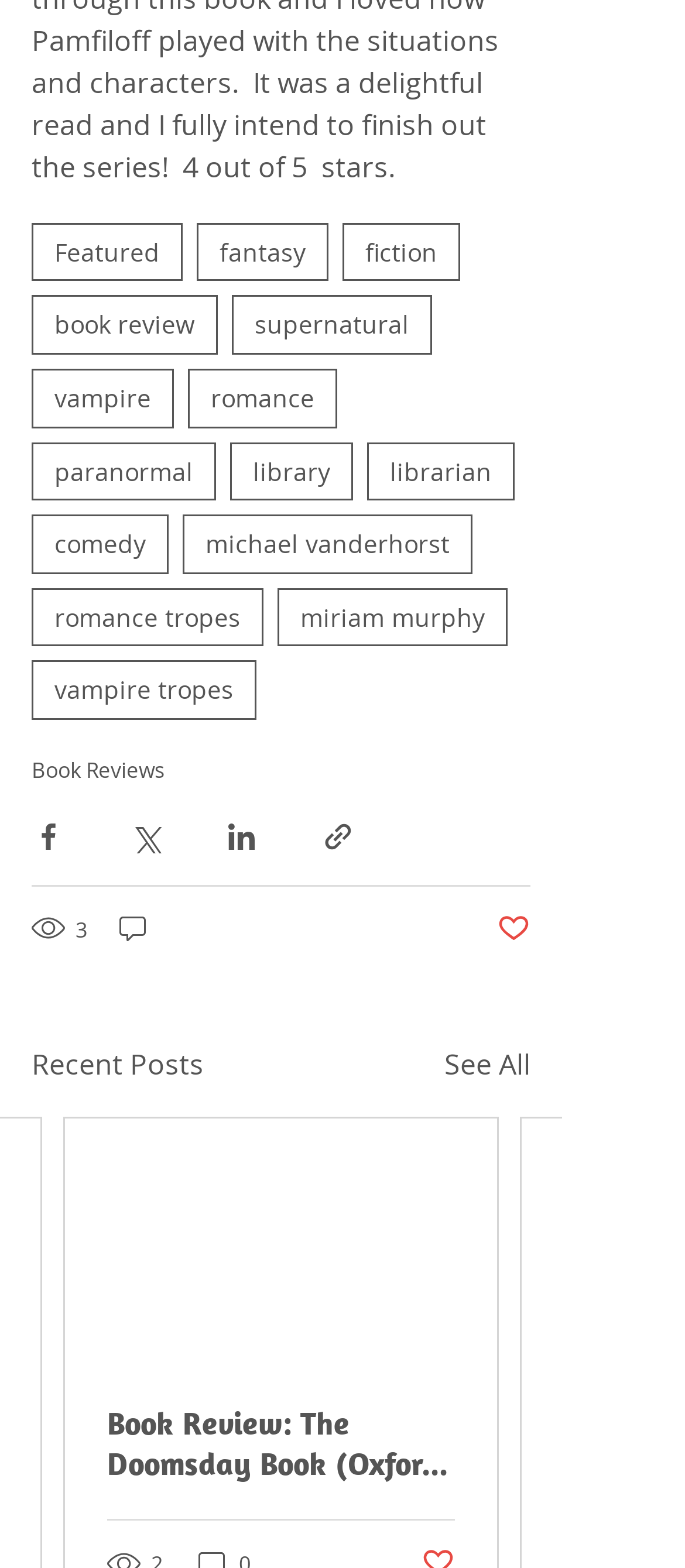For the element described, predict the bounding box coordinates as (top-left x, top-left y, bottom-right x, bottom-right y). All values should be between 0 and 1. Element description: supernatural

[0.338, 0.189, 0.631, 0.226]